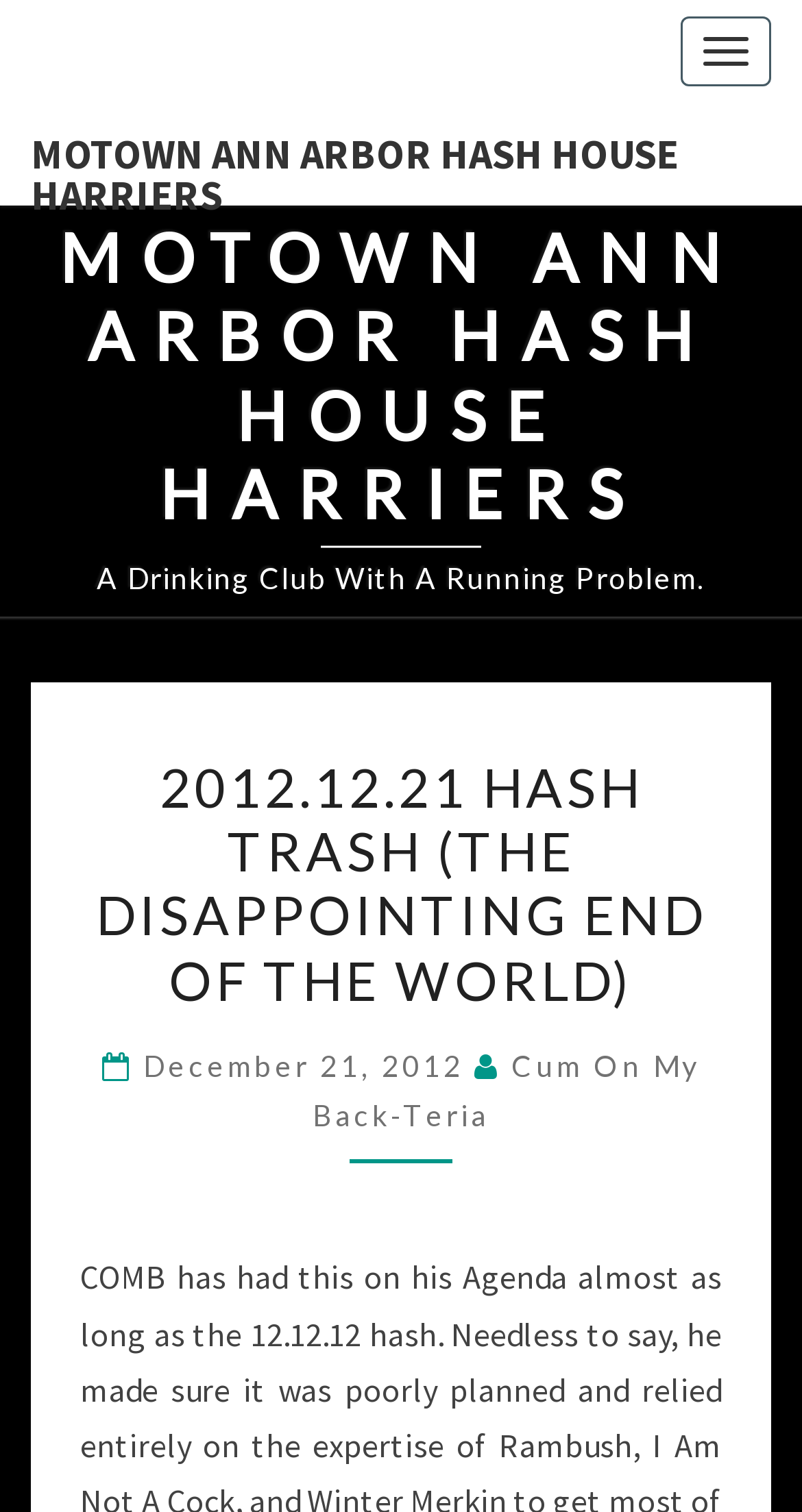What is the date of the hash trash event?
Provide an in-depth and detailed explanation in response to the question.

I found the answer by looking at the heading '2012.12.21 HASH TRASH (THE DISAPPOINTING END OF THE WORLD)' and then finding the link 'December 21, 2012' which is part of the heading.